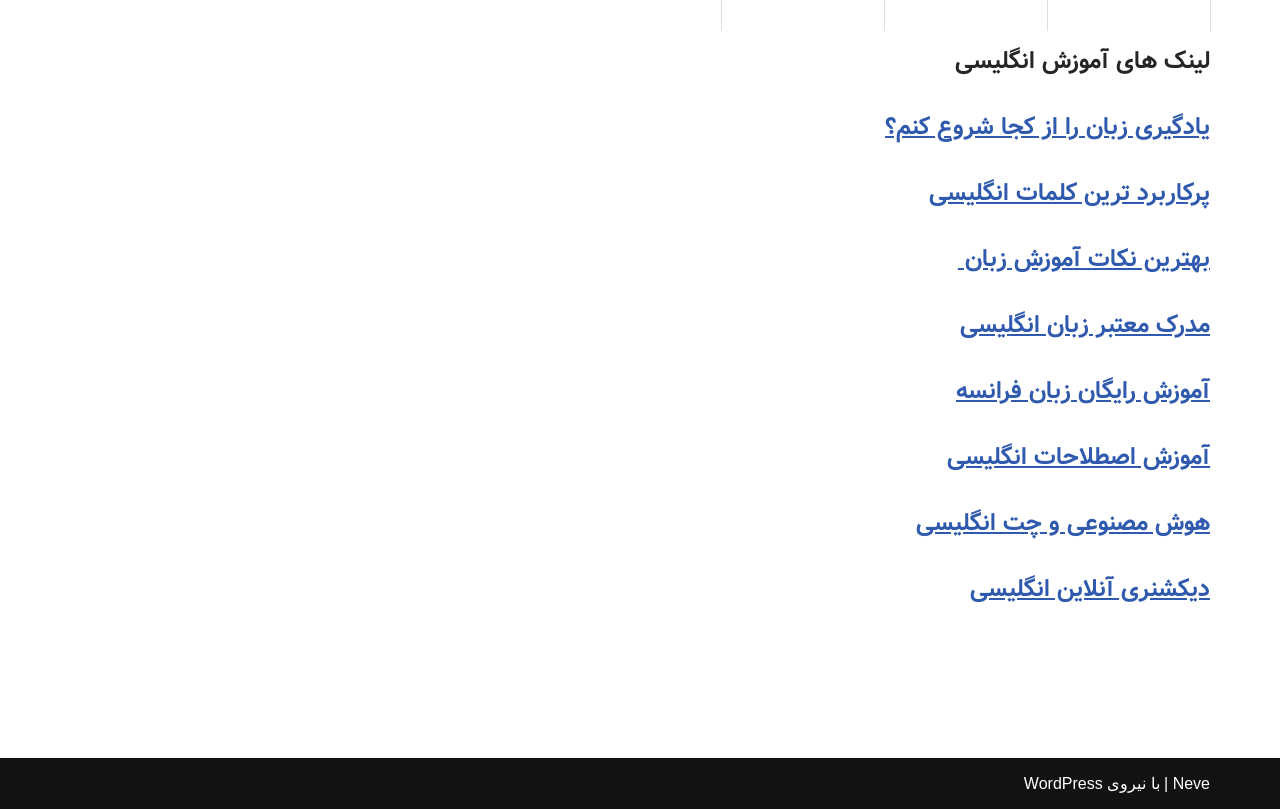Respond to the following question using a concise word or phrase: 
What is the text next to the 'Neve' link?

با نیروی